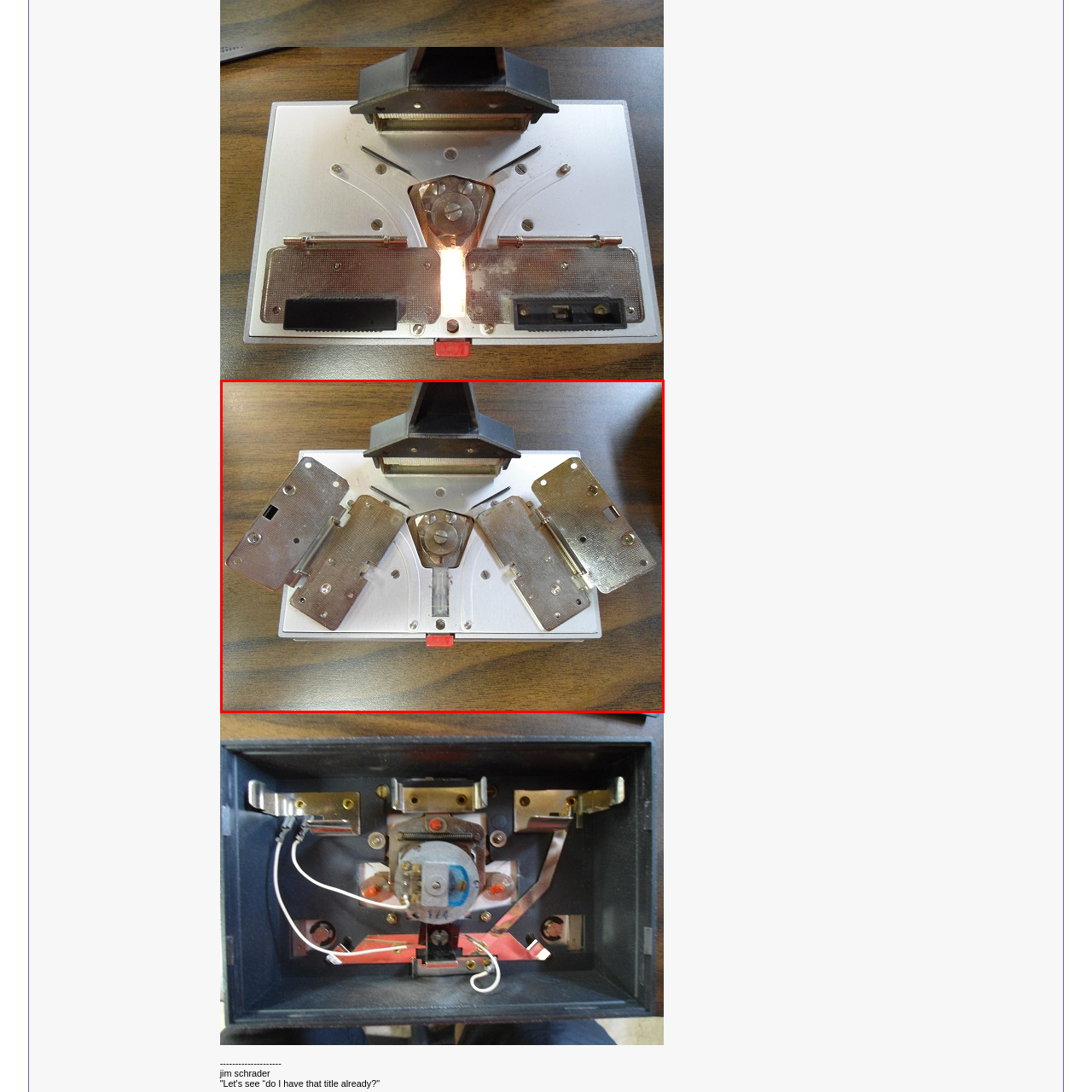What is the function of the red button?
Observe the section of the image outlined in red and answer concisely with a single word or phrase.

Locking or release